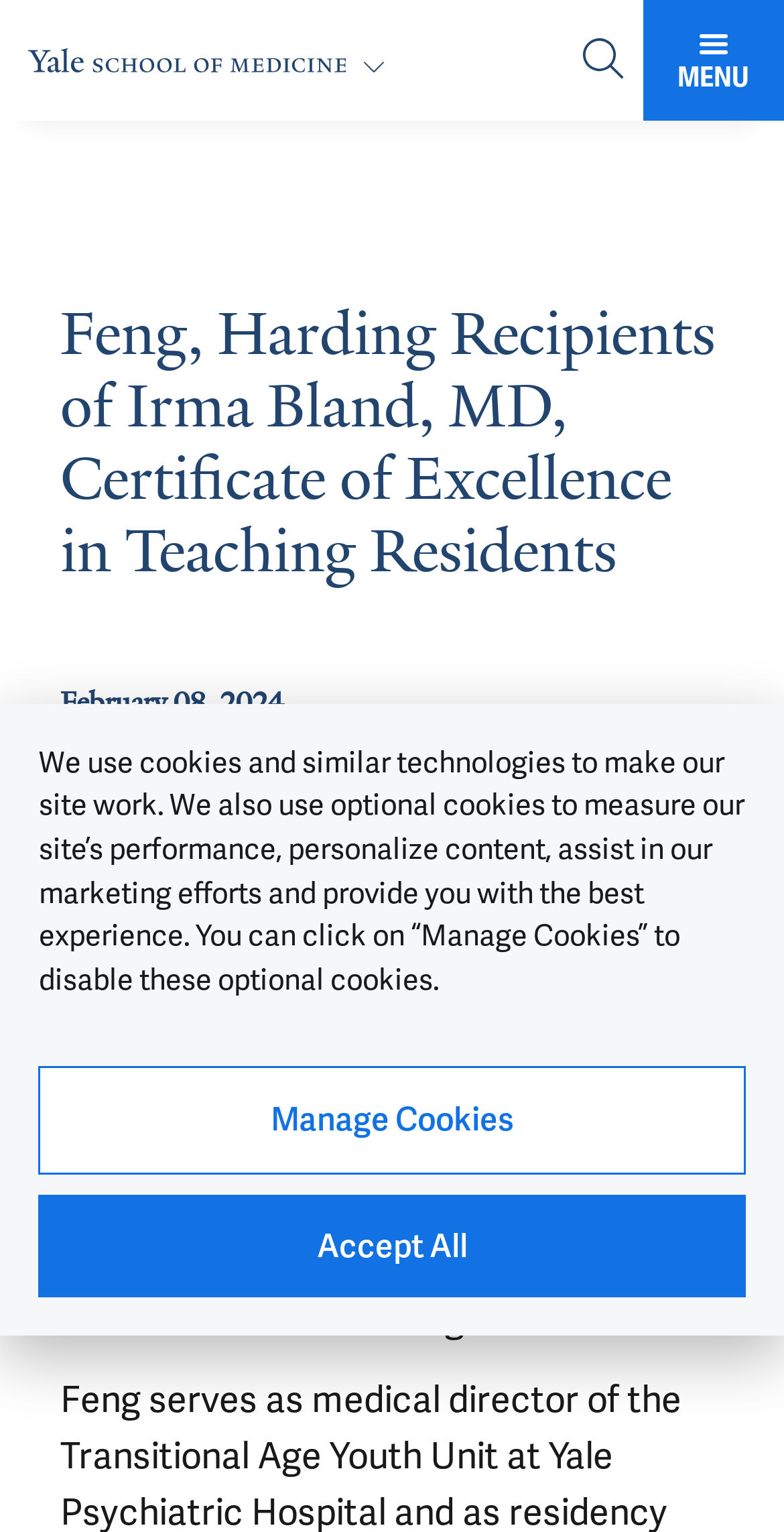Based on the image, give a detailed response to the question: What is the name of the certificate mentioned in the webpage?

I found the answer by looking at the text 'Yun Feng, MD, assistant professor of psychiatry, and Lisa Harding, MD, assistant clinical professor of psychiatry at Yale School of Medicine, have been honored as the 2023-24 recipients of the prestigious Irma Bland, MD, Certificate of Excellence in Teaching Residents.' which mentions the certificate name.